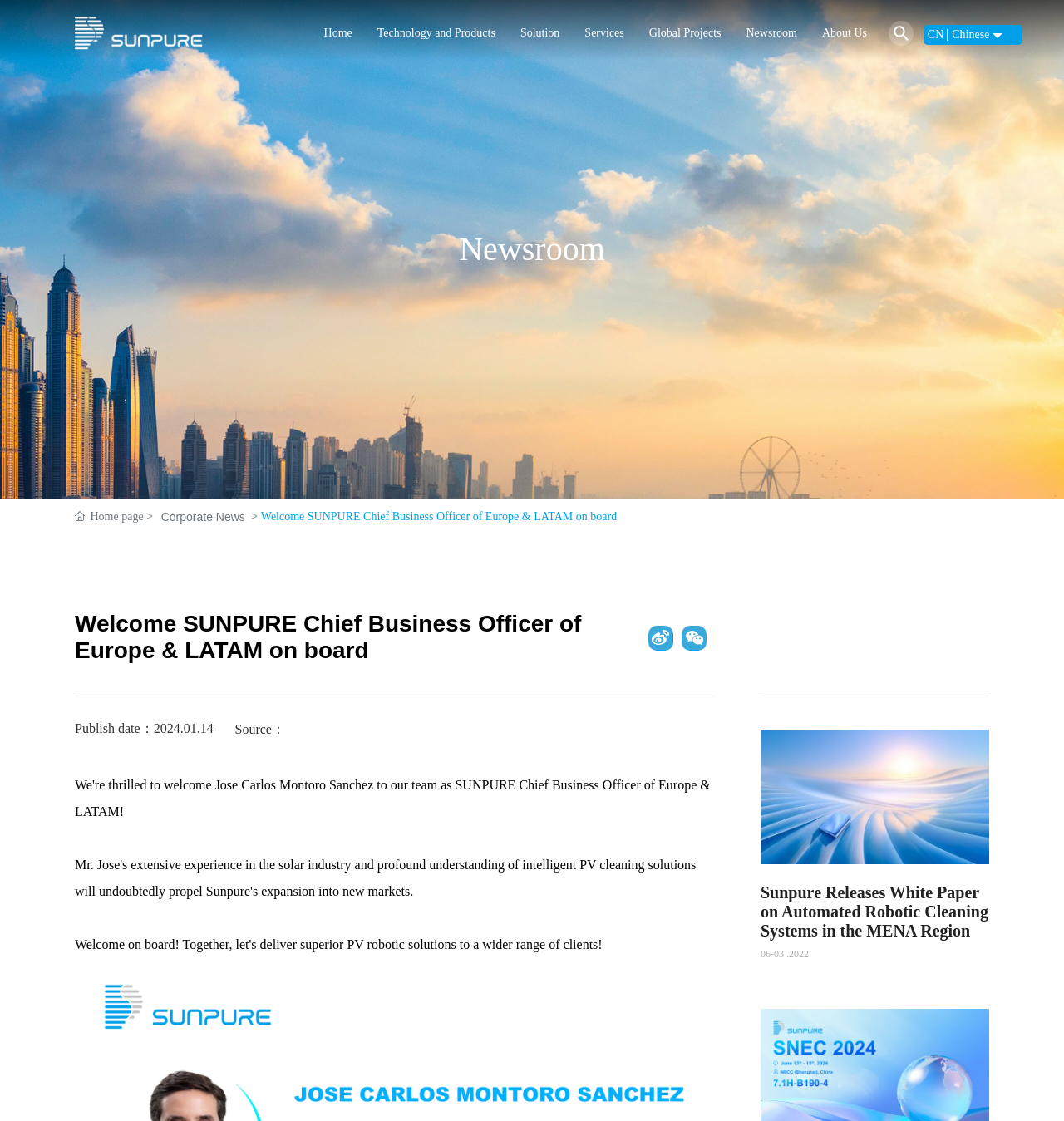What are the main navigation links?
Please analyze the image and answer the question with as much detail as possible.

The main navigation links can be found at the top of the webpage, which are 'Home', 'Technology and Products', 'Solution', 'Services', 'Global Projects', 'Newsroom', and 'About Us'. These links are arranged horizontally and have a similar design and layout.